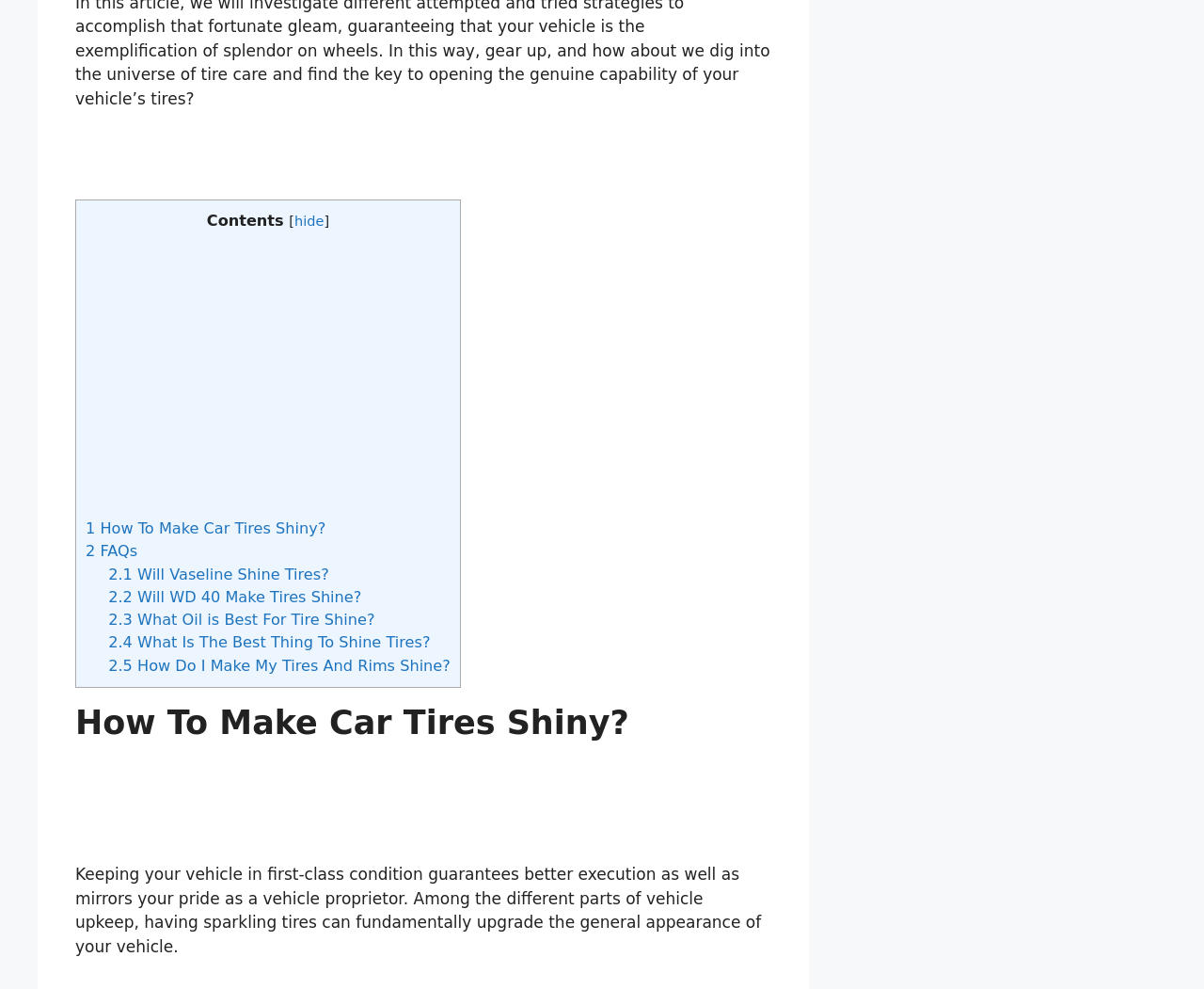Find the bounding box coordinates for the area that should be clicked to accomplish the instruction: "Click on 'How To Make Car Tires Shiny?'".

[0.062, 0.711, 0.641, 0.751]